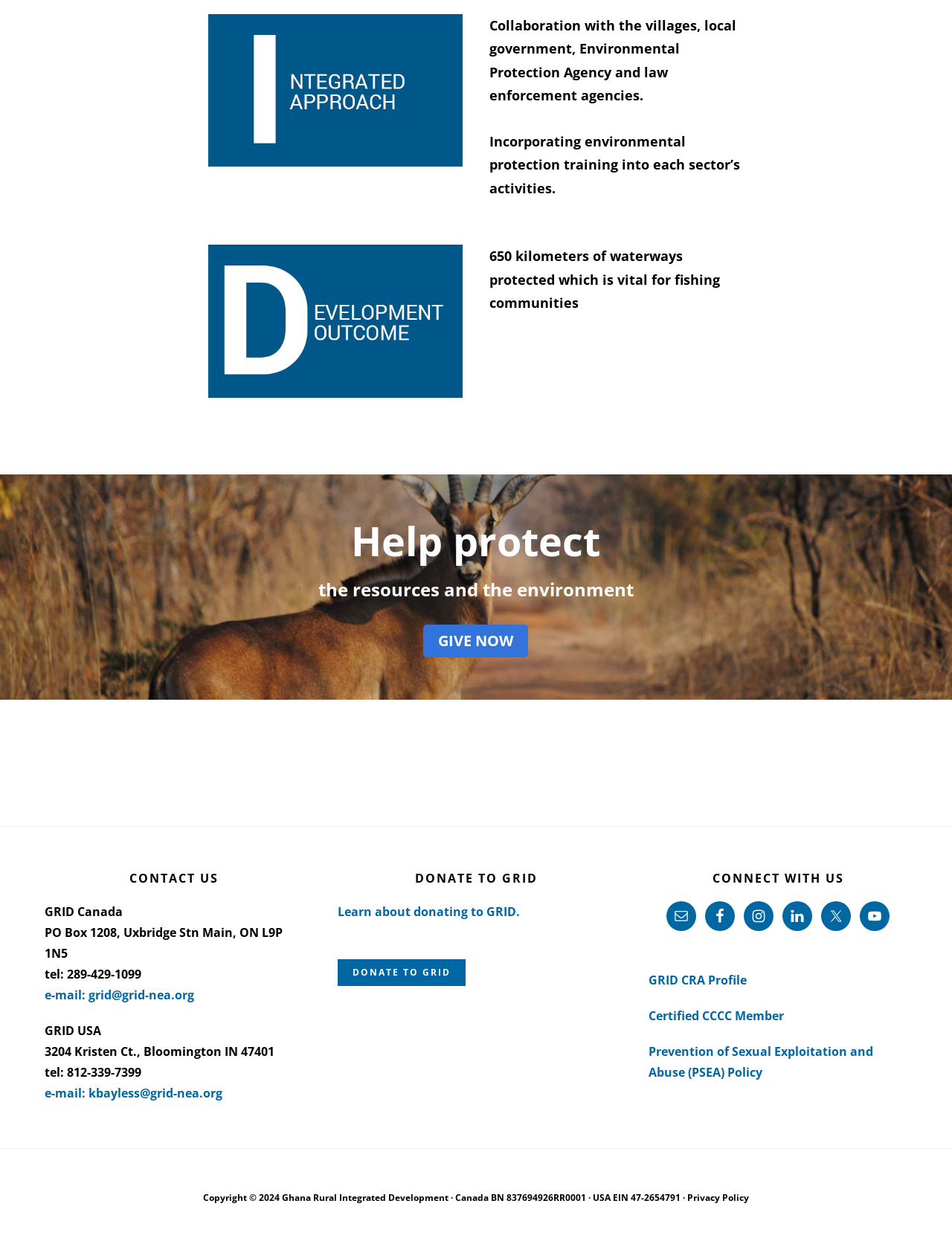Please give a concise answer to this question using a single word or phrase: 
How many social media links are there?

5